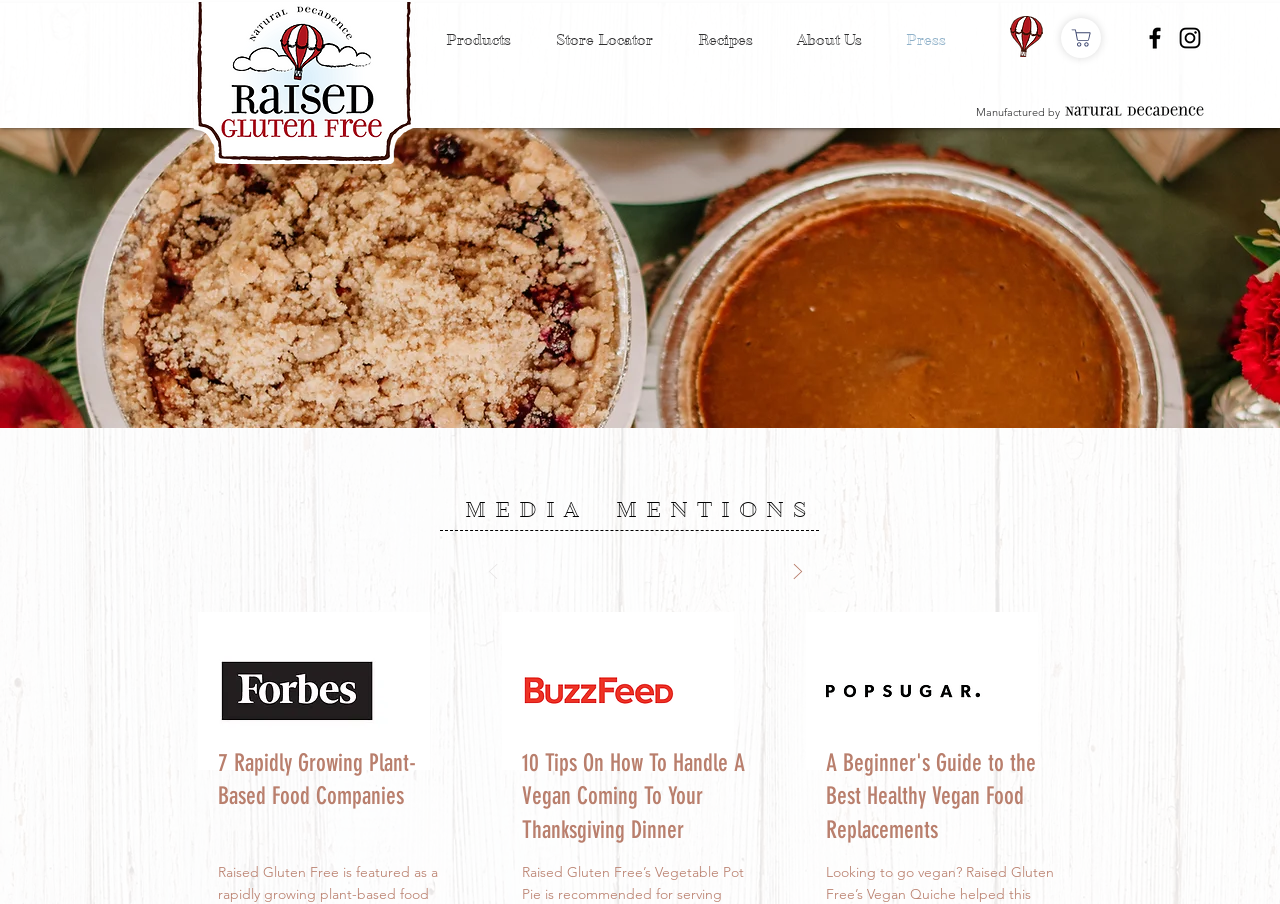Provide a one-word or brief phrase answer to the question:
What is the purpose of the 'Pagination' section?

To navigate between pages